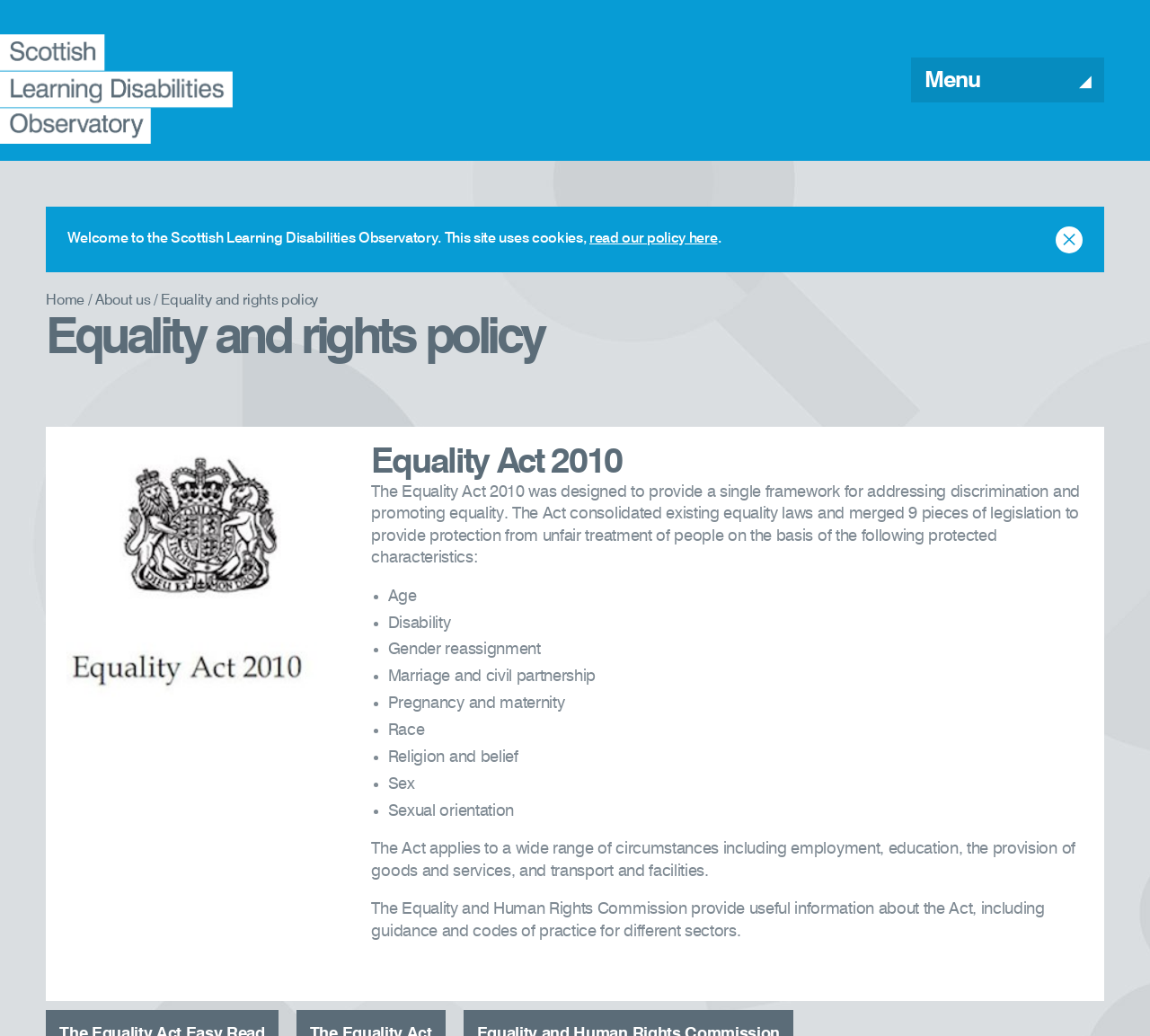Mark the bounding box of the element that matches the following description: "×".

[0.918, 0.218, 0.942, 0.244]